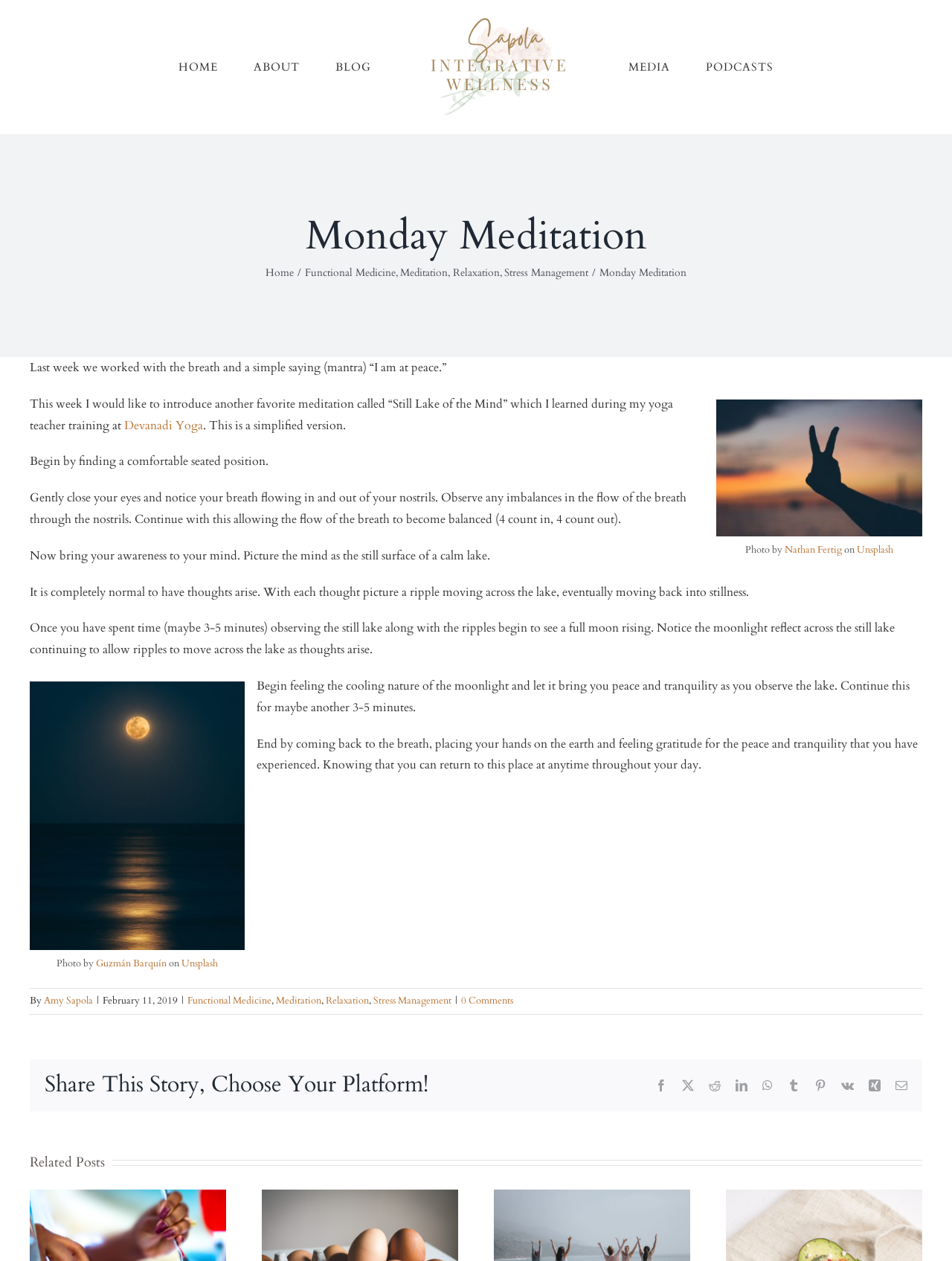Give a detailed account of the webpage, highlighting key information.

The webpage is titled "Monday Meditation - Amy Sapola" and has a navigation menu at the top with links to "HOME", "ABOUT", "BLOG", "MEDIA", and "PODCASTS". Below the navigation menu, there is a page title bar with a heading "Monday Meditation" and several links to related topics.

The main content of the webpage is a meditation guide, which starts with a brief introduction to a meditation technique called "Still Lake of the Mind". The guide is divided into several paragraphs, each describing a step in the meditation process. The text is accompanied by two images, one with a photo credit to Nathan Fertig on Unsplash, and another with a photo credit to Guzmán Barquín on Unsplash.

The meditation guide is followed by a section with links to related topics, including "Functional Medicine", "Meditation", "Relaxation", and "Stress Management". There is also a section with a heading "Share This Story, Choose Your Platform!" which contains links to various social media platforms.

At the bottom of the webpage, there is a section with a heading "Related Posts" which contains links to two related articles, "Understanding Food Allergies, Sensitivities, and Intolerances" and "The Importance of Connection for Wellbeing". Finally, there is a link to "Go to Top" at the bottom right corner of the webpage.